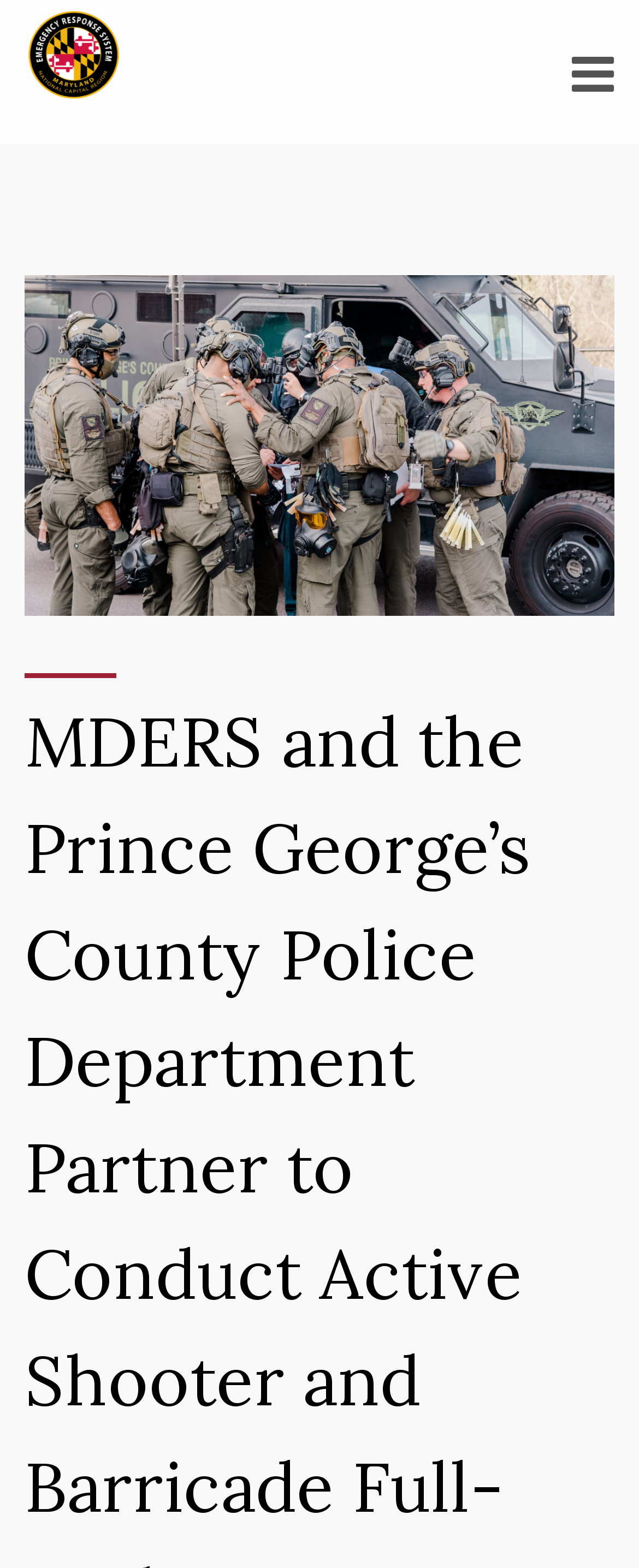Locate the bounding box coordinates of the UI element described by: "alt="MDERS"". The bounding box coordinates should consist of four float numbers between 0 and 1, i.e., [left, top, right, bottom].

[0.026, 0.005, 0.205, 0.065]